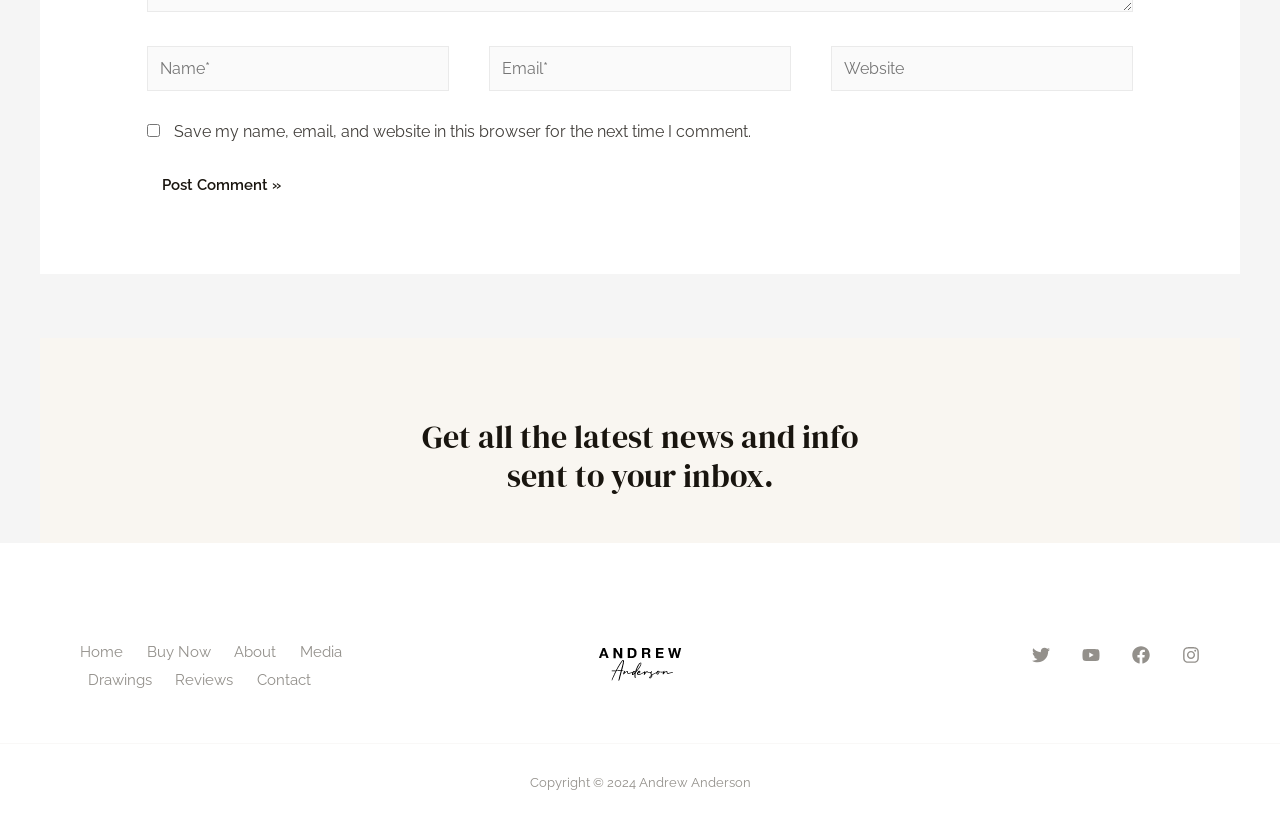What is the function of the checkbox?
Refer to the image and give a detailed answer to the question.

The checkbox is labeled 'Save my name, email, and website in this browser for the next time I comment.' This suggests that checking the box will allow the browser to remember the user's comment information for future comments.